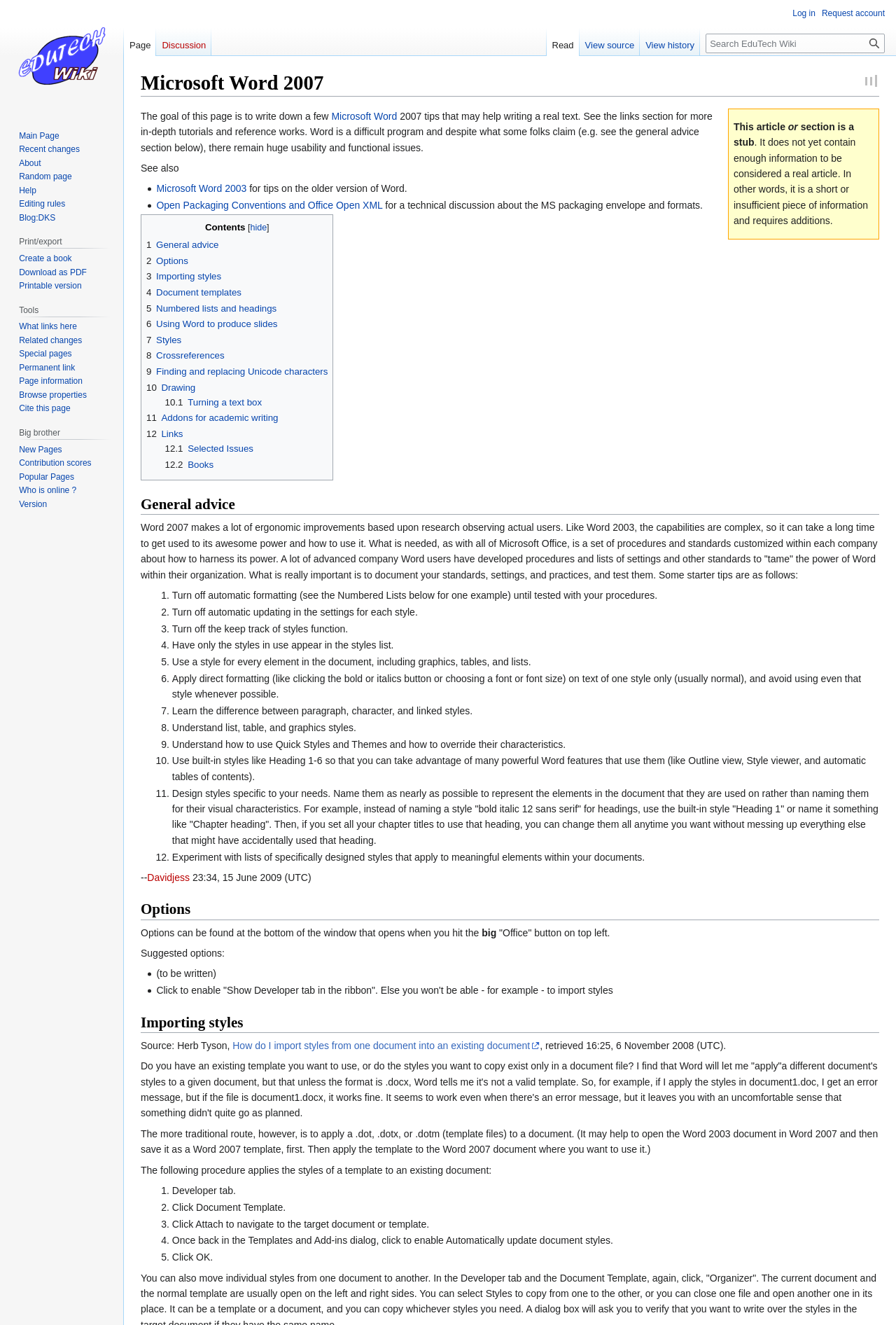What is the purpose of the 'Styles' section?
Based on the screenshot, provide your answer in one word or phrase.

To apply styles to document elements